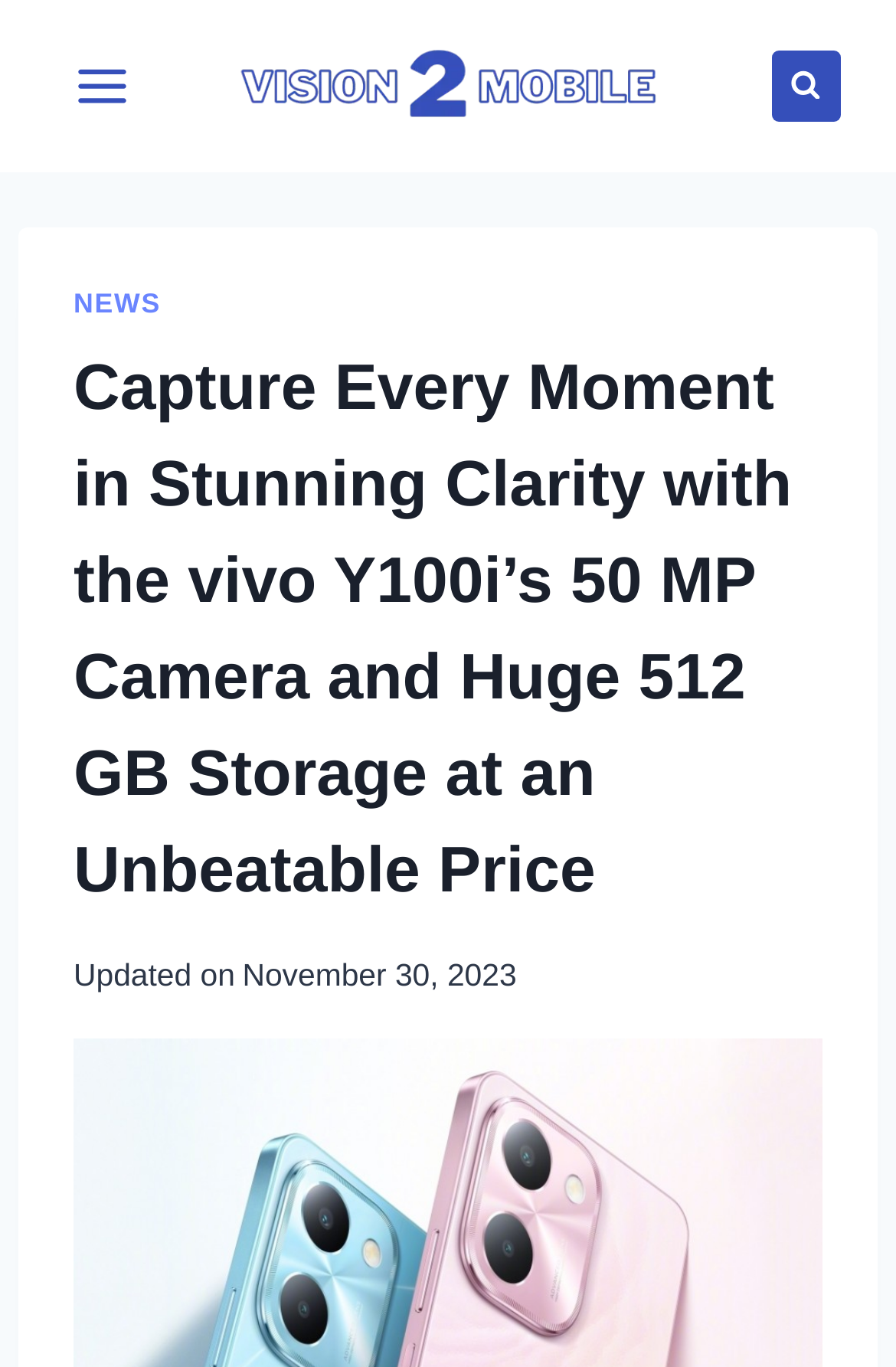Determine the bounding box coordinates for the UI element matching this description: "Actions".

None